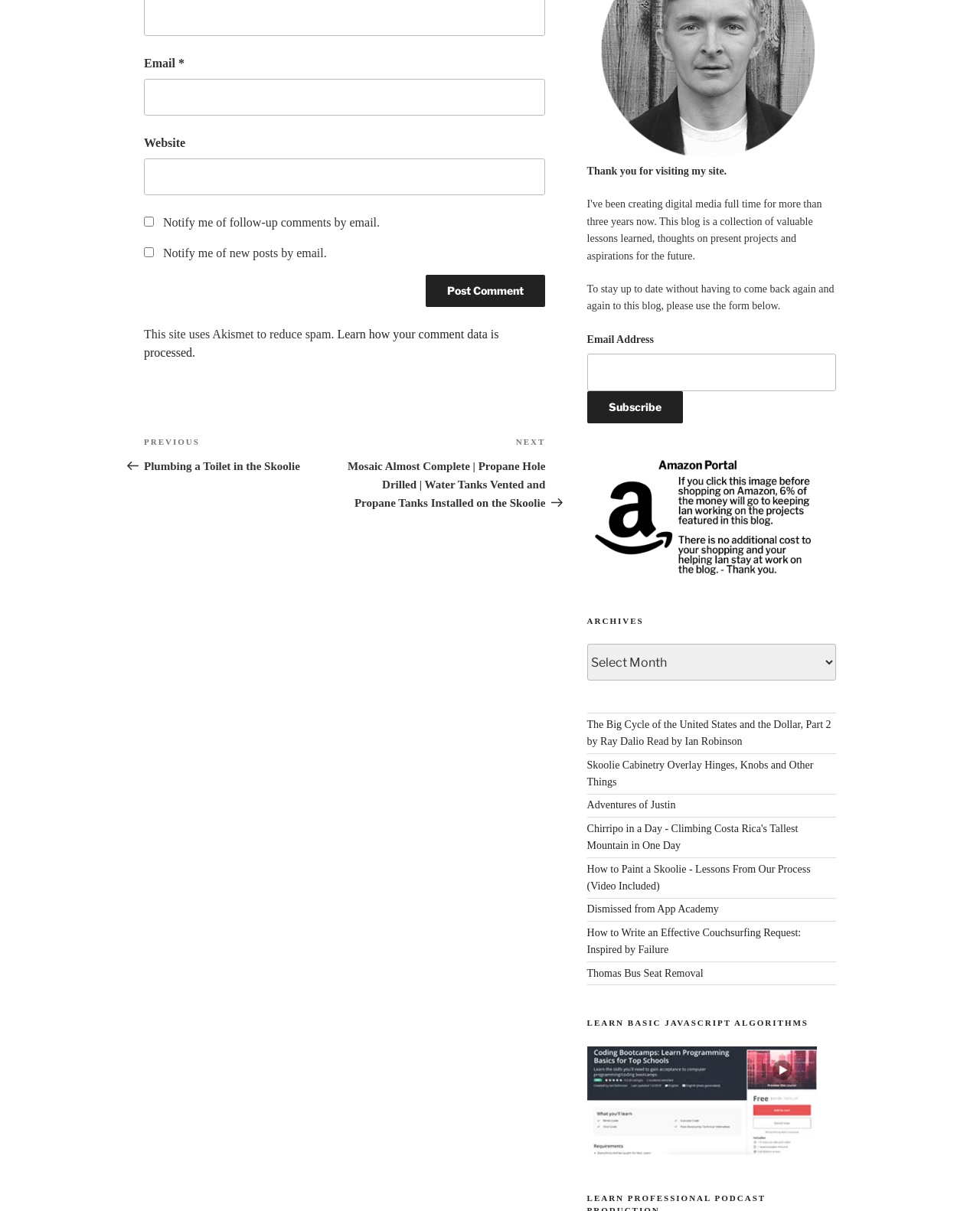Please identify the bounding box coordinates of the region to click in order to complete the given instruction: "Select an archive from the dropdown menu". The coordinates should be four float numbers between 0 and 1, i.e., [left, top, right, bottom].

[0.599, 0.532, 0.853, 0.562]